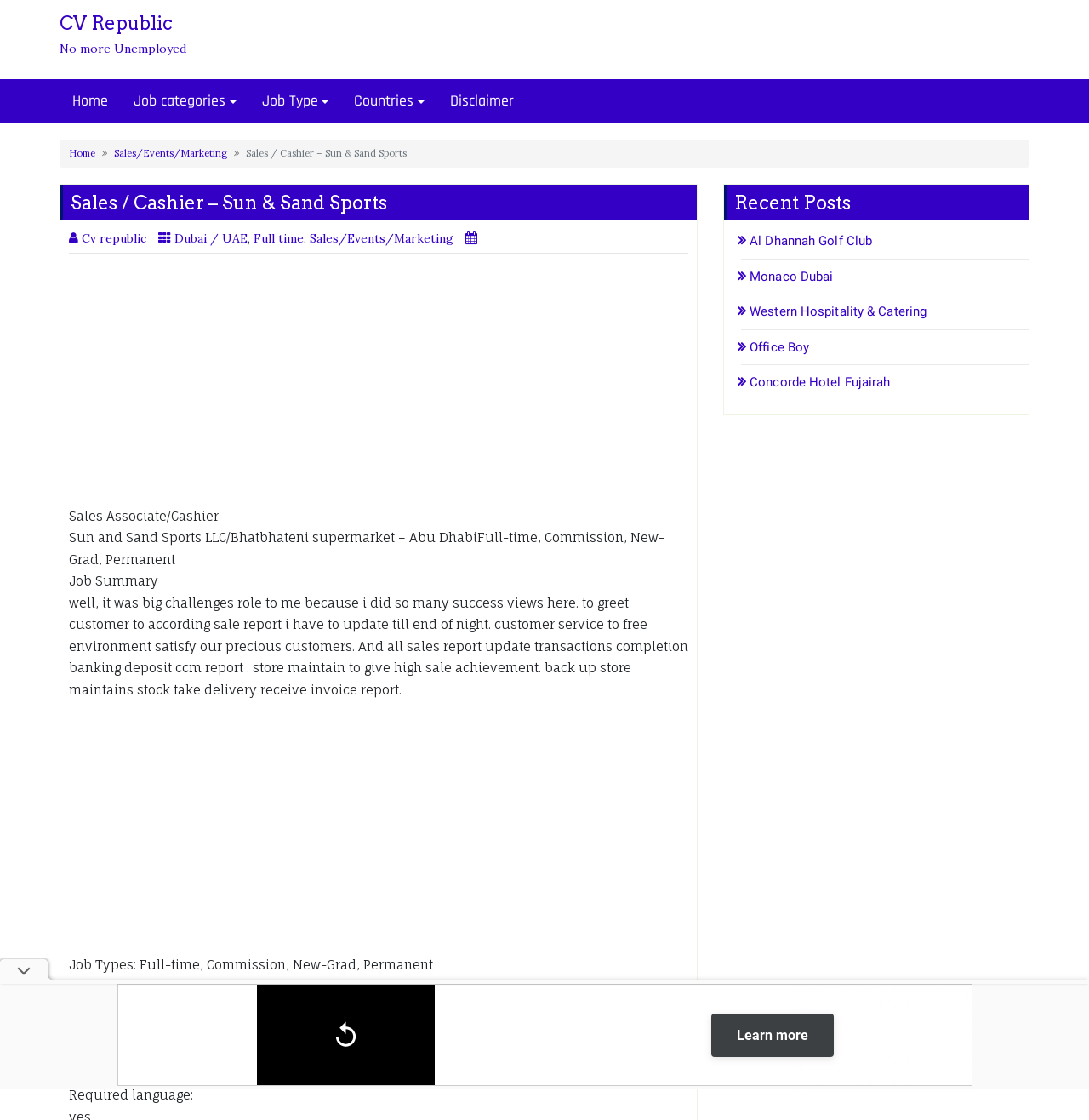Detail the various sections and features of the webpage.

This webpage appears to be a job posting for a Sales/Cashier position at Sun & Sand Sports in Abu Dhabi, UAE. At the top of the page, there is a navigation bar with links to "Home", "Job categories", "Job Type", "Countries", and "Disclaimer". Below this, there is a breadcrumb navigation section showing the current job posting's location within the website.

The main content of the page is divided into two sections. The left section contains the job details, including the job title, company, location, and job type. There is also a brief job summary and a longer job description that outlines the responsibilities and requirements of the position. Additionally, there are sections for salary, job location, required education, and required language.

The right section of the page contains a list of recent job postings, each with a link to the job title and a brief description. There are also several advertisements scattered throughout the page, including a large banner ad at the bottom of the page.

There are a total of 7 links in the navigation bar, 5 links in the breadcrumb navigation section, and 7 job postings listed in the recent job postings section. There are also 2 iframe advertisements and 1 image advertisement on the page.